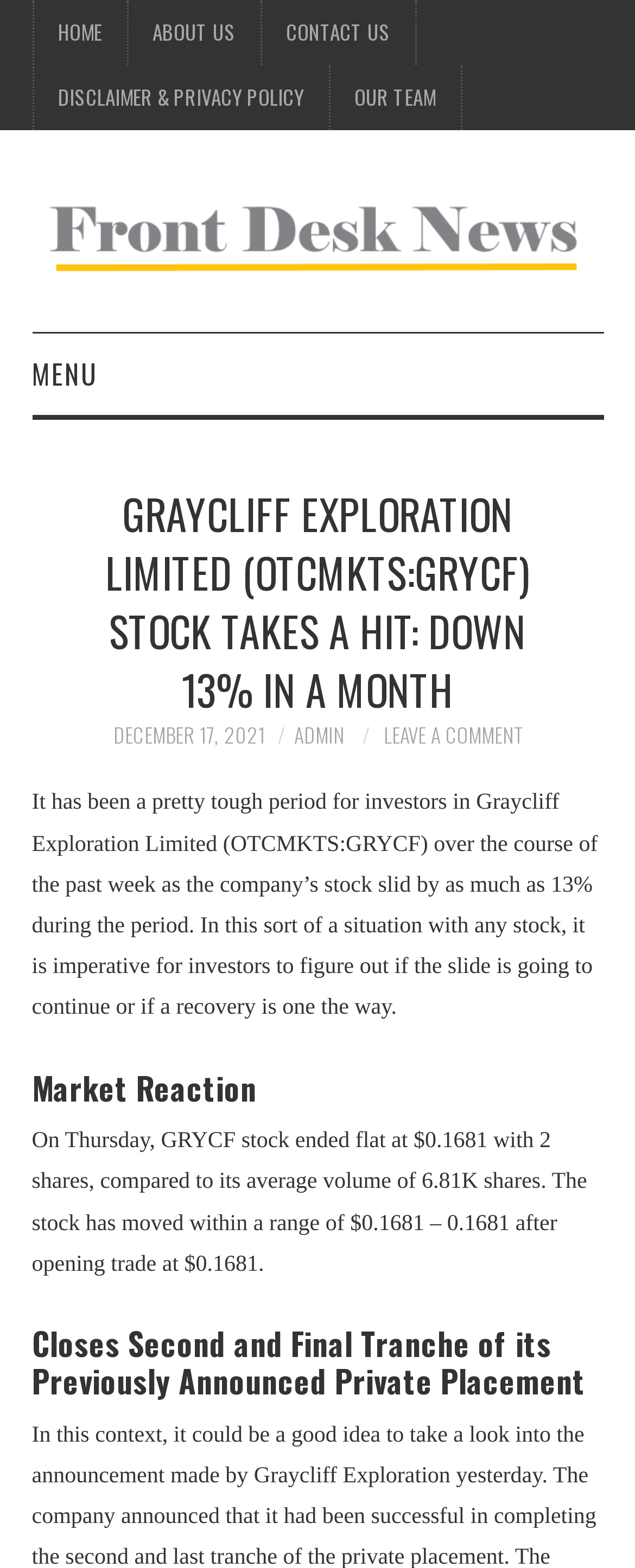Who is the author of the article?
Using the information presented in the image, please offer a detailed response to the question.

The author of the article can be found below the article title where it is mentioned 'DECEMBER 17, 2021 ADMIN' which indicates that the author is ADMIN.